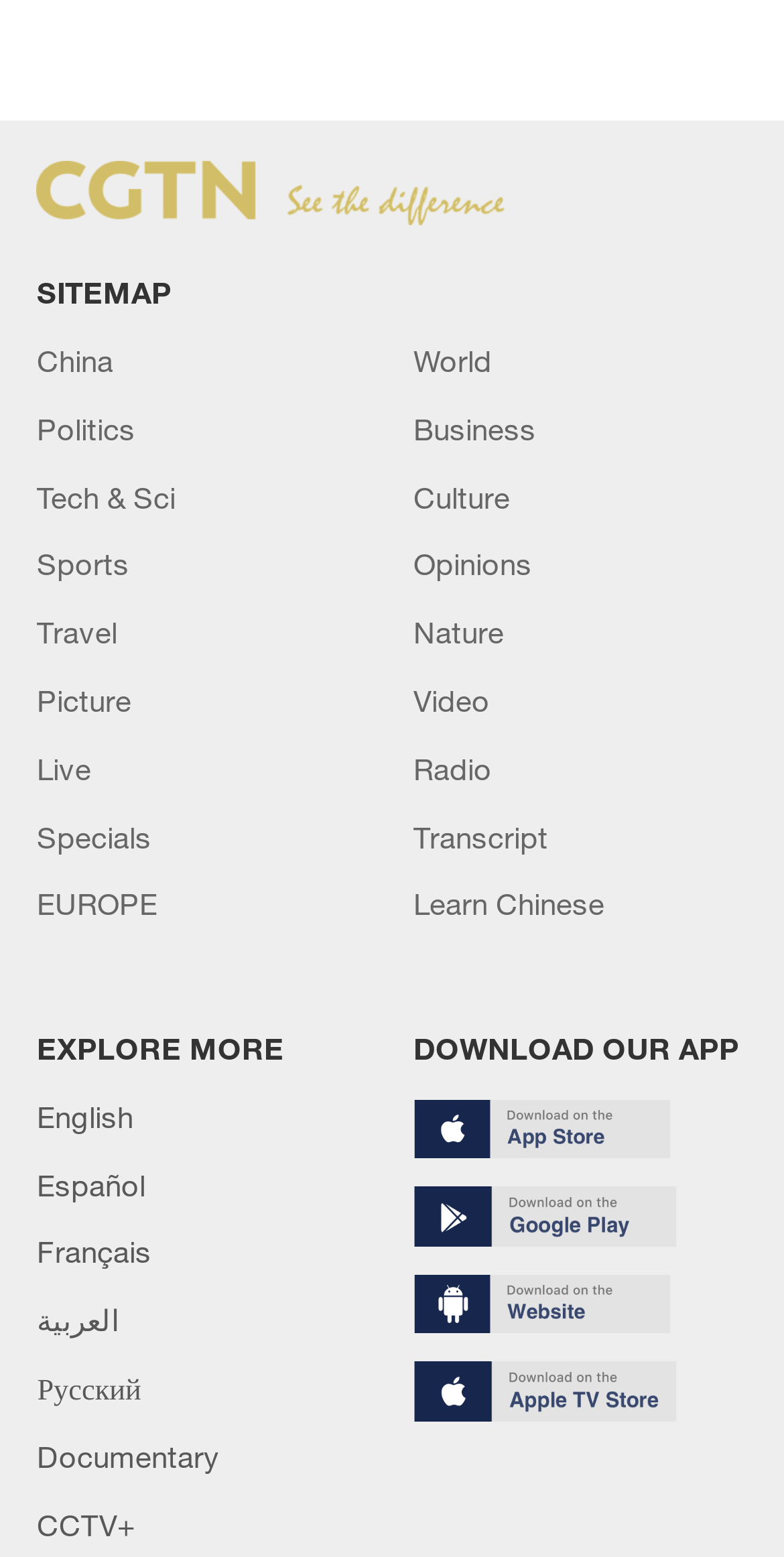How many language options are available?
Please give a detailed answer to the question using the information shown in the image.

The language options can be identified by the links with IDs 747 to 751, which include languages such as English, Español, Français, العربية, and Русский. By counting these links, we can determine that there are 5 language options available.